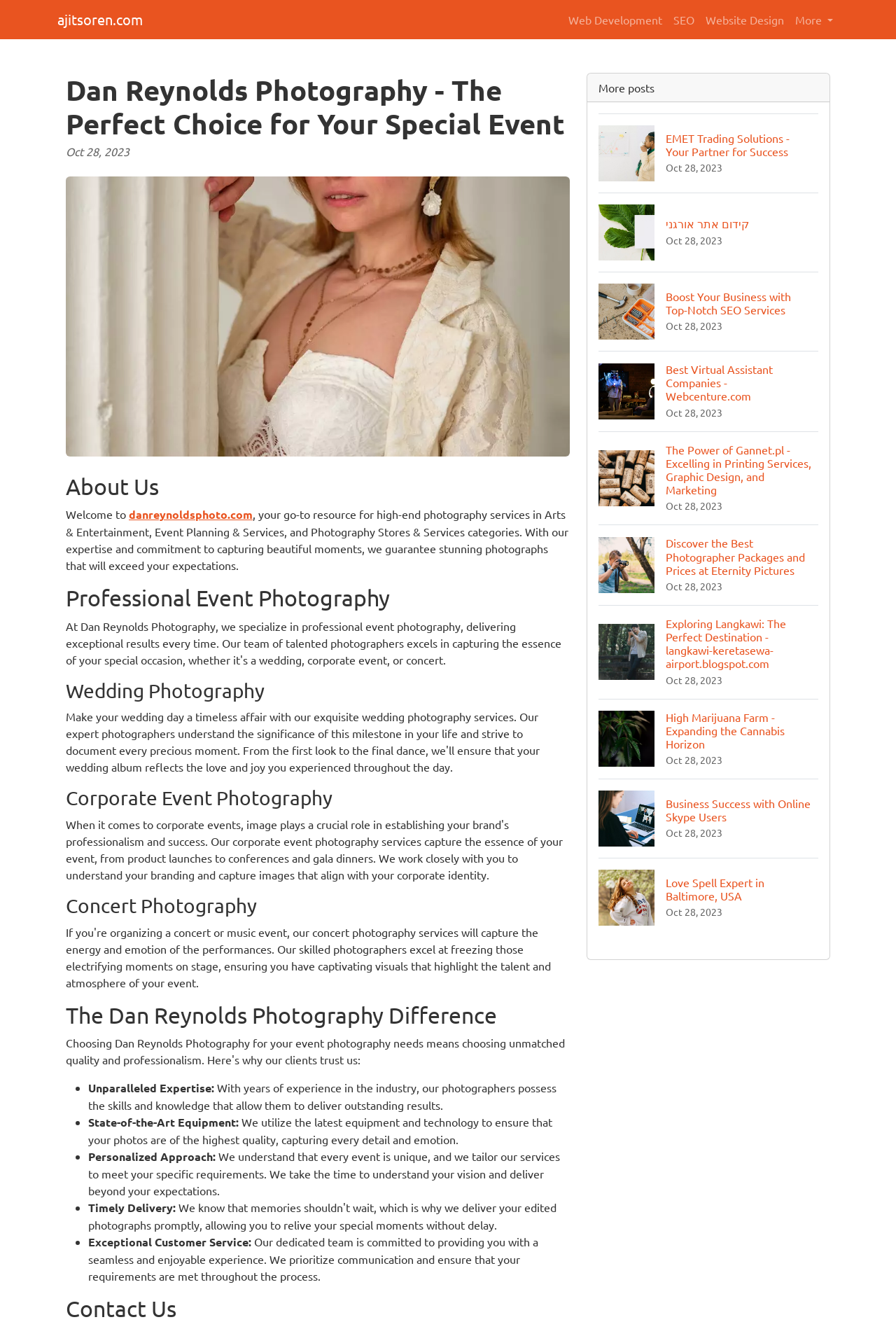Please determine the bounding box coordinates for the element with the description: "Web Development".

[0.628, 0.004, 0.745, 0.025]